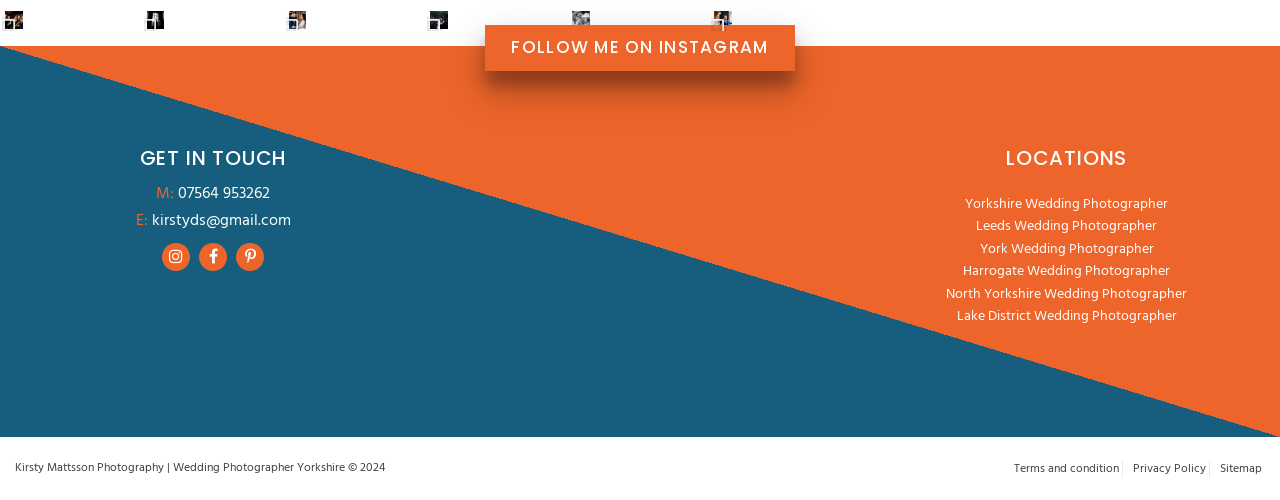Find the bounding box coordinates of the element I should click to carry out the following instruction: "View the photographer's work at Yorkshire".

[0.754, 0.386, 0.913, 0.432]